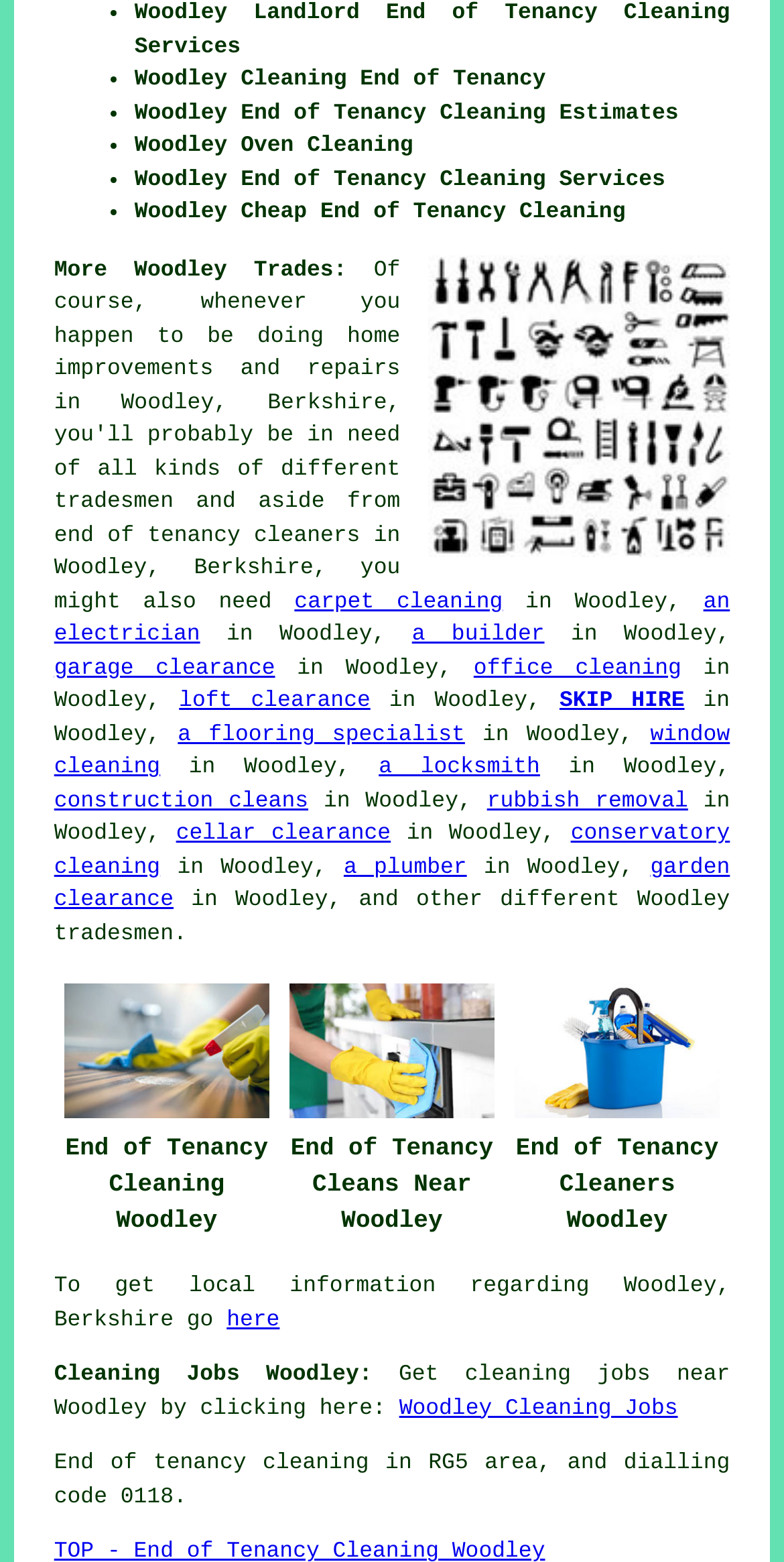Using the description: "garden clearance", identify the bounding box of the corresponding UI element in the screenshot.

[0.069, 0.548, 0.931, 0.585]